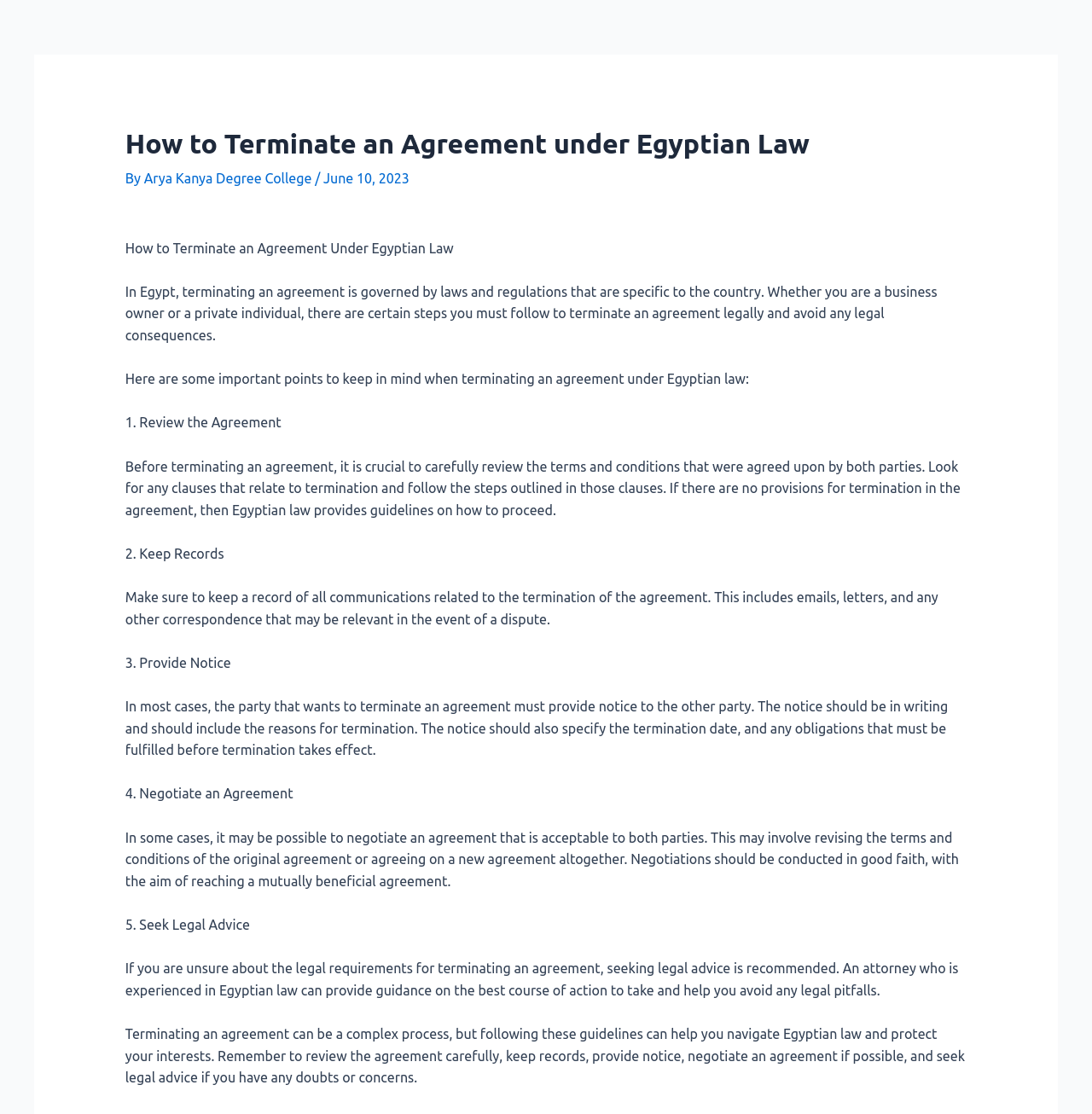What should be included in the notice for termination?
Please answer the question with a detailed response using the information from the screenshot.

According to the webpage, the notice for termination should be in writing and should include the reasons for termination, as well as specify the termination date and any obligations that must be fulfilled before termination takes effect.